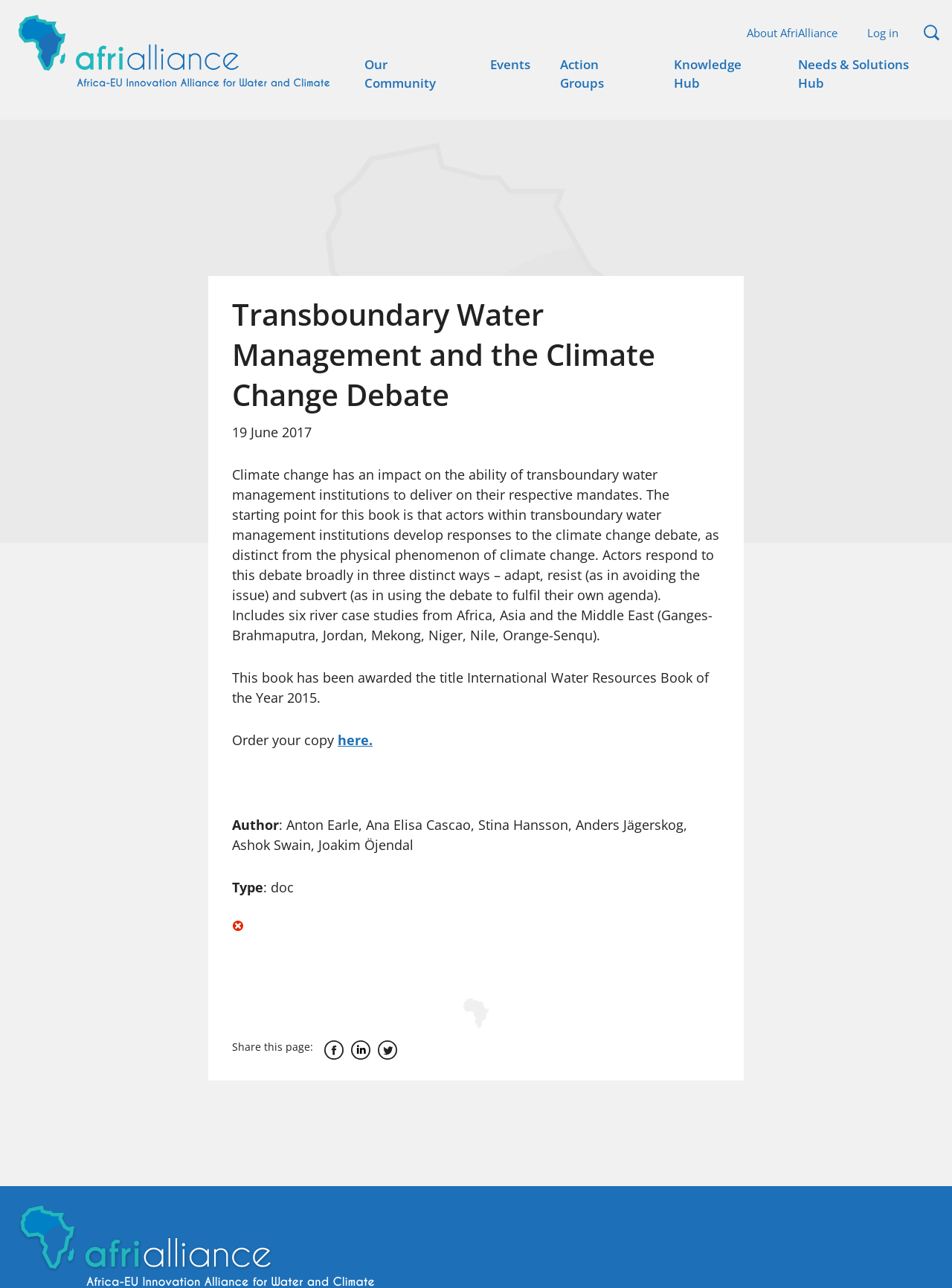Find the UI element described as: "Knowledge Hub" and predict its bounding box coordinates. Ensure the coordinates are four float numbers between 0 and 1, [left, top, right, bottom].

[0.692, 0.042, 0.823, 0.073]